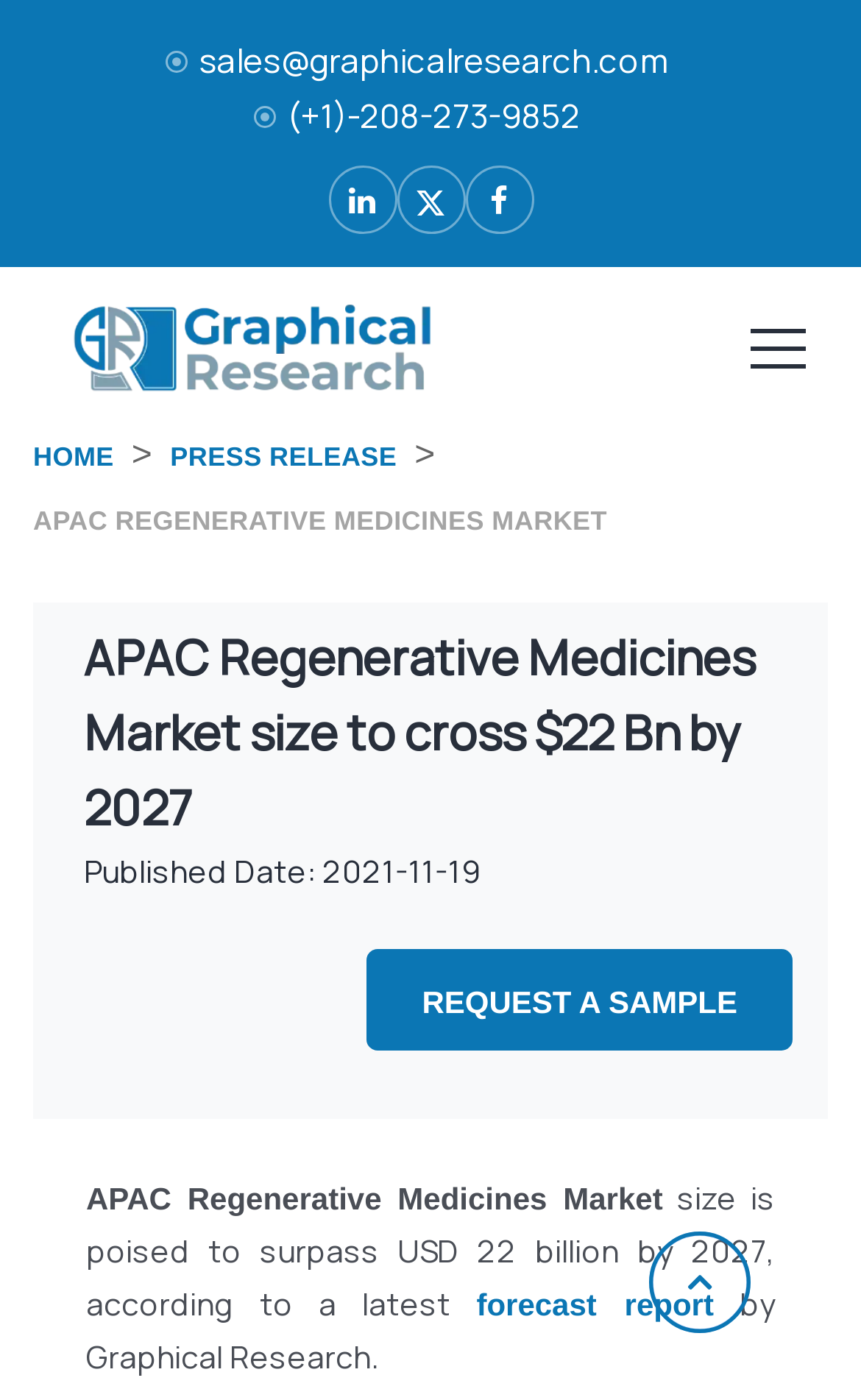Based on the image, please respond to the question with as much detail as possible:
What is the topic of the report?

I determined the topic of the report by reading the heading 'APAC Regenerative Medicines Market size to cross $22 Bn by 2027' and the static text 'APAC REGENERATIVE MEDICINES MARKET' which are both located at the top of the webpage.